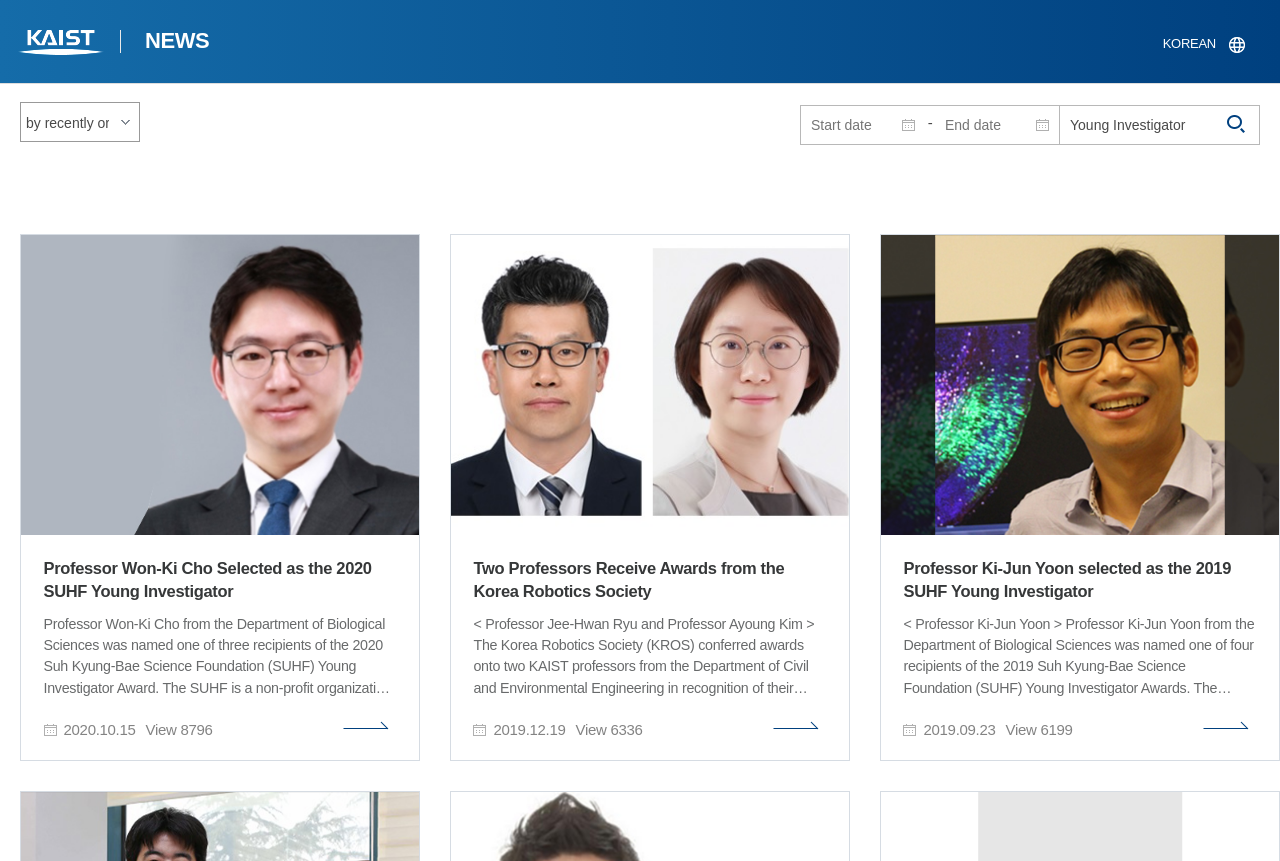Please specify the bounding box coordinates of the element that should be clicked to execute the given instruction: 'Choose a search condition'. Ensure the coordinates are four float numbers between 0 and 1, expressed as [left, top, right, bottom].

[0.016, 0.118, 0.109, 0.164]